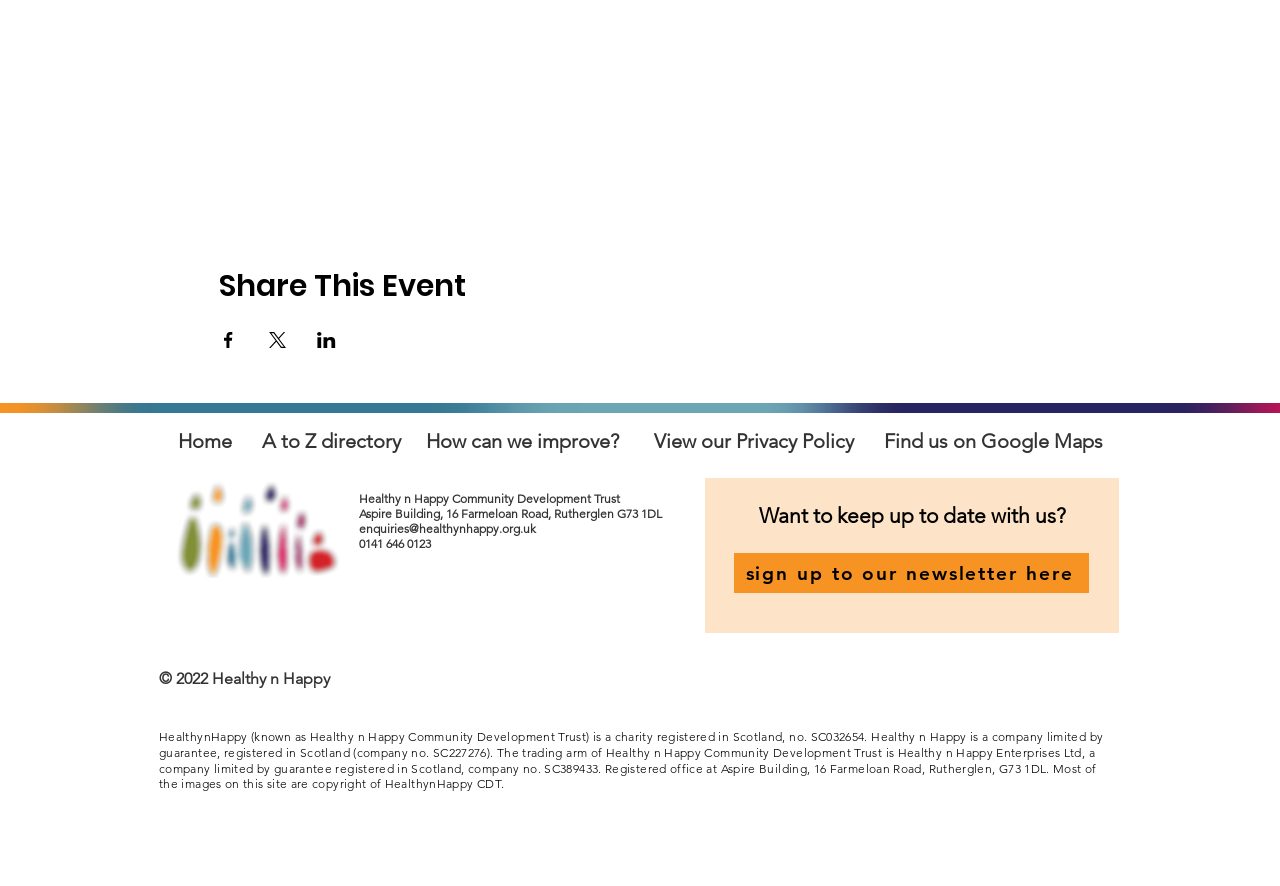Find and specify the bounding box coordinates that correspond to the clickable region for the instruction: "View our Privacy Policy".

[0.511, 0.485, 0.671, 0.512]